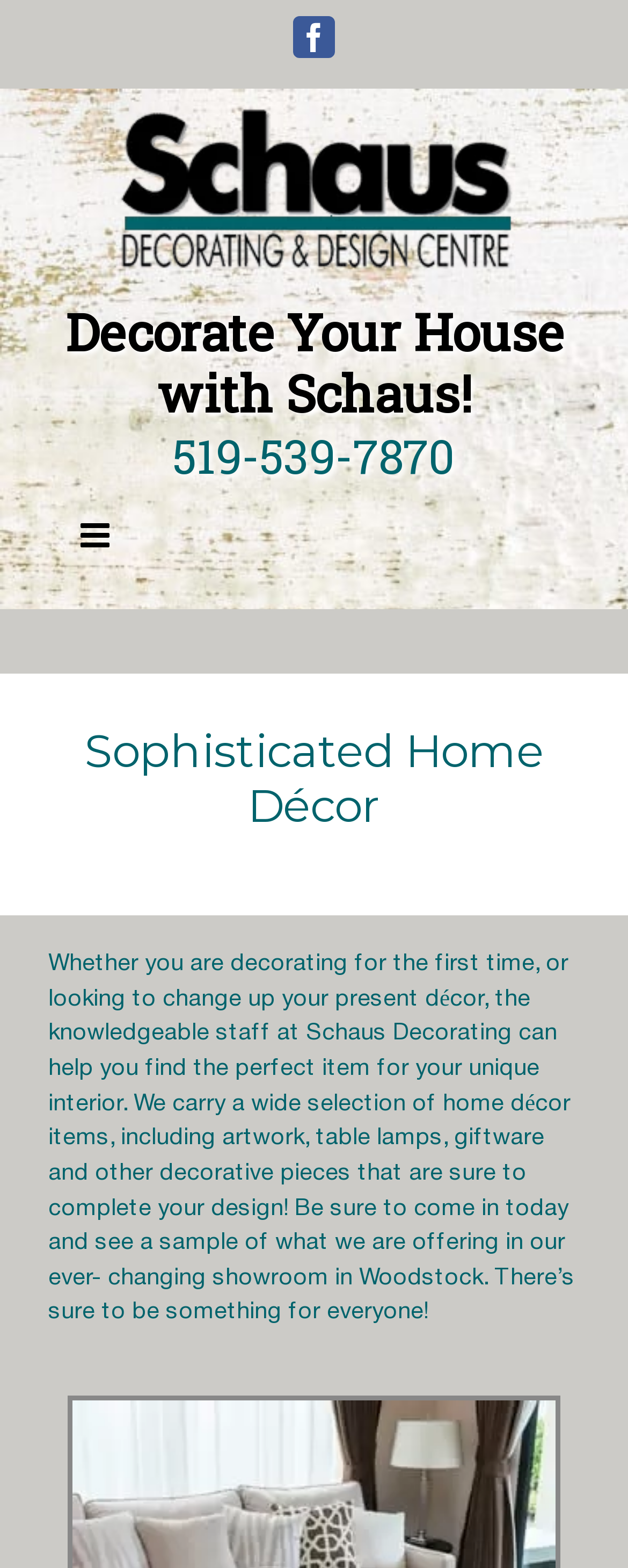Can you find the bounding box coordinates for the UI element given this description: "parent_node: Decorate Your House"? Provide the coordinates as four float numbers between 0 and 1: [left, top, right, bottom].

[0.183, 0.057, 0.817, 0.171]